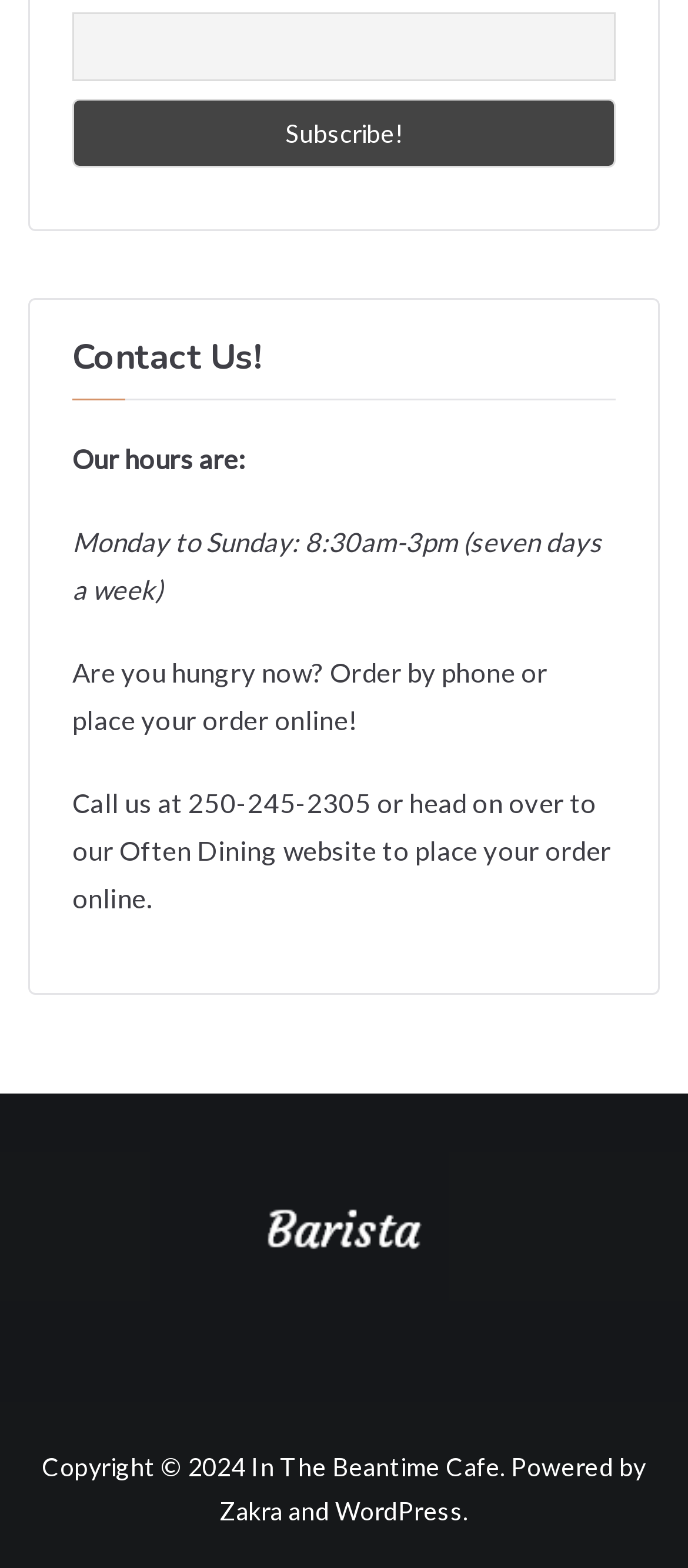Identify the bounding box for the element characterized by the following description: "Zakra".

[0.319, 0.954, 0.411, 0.973]